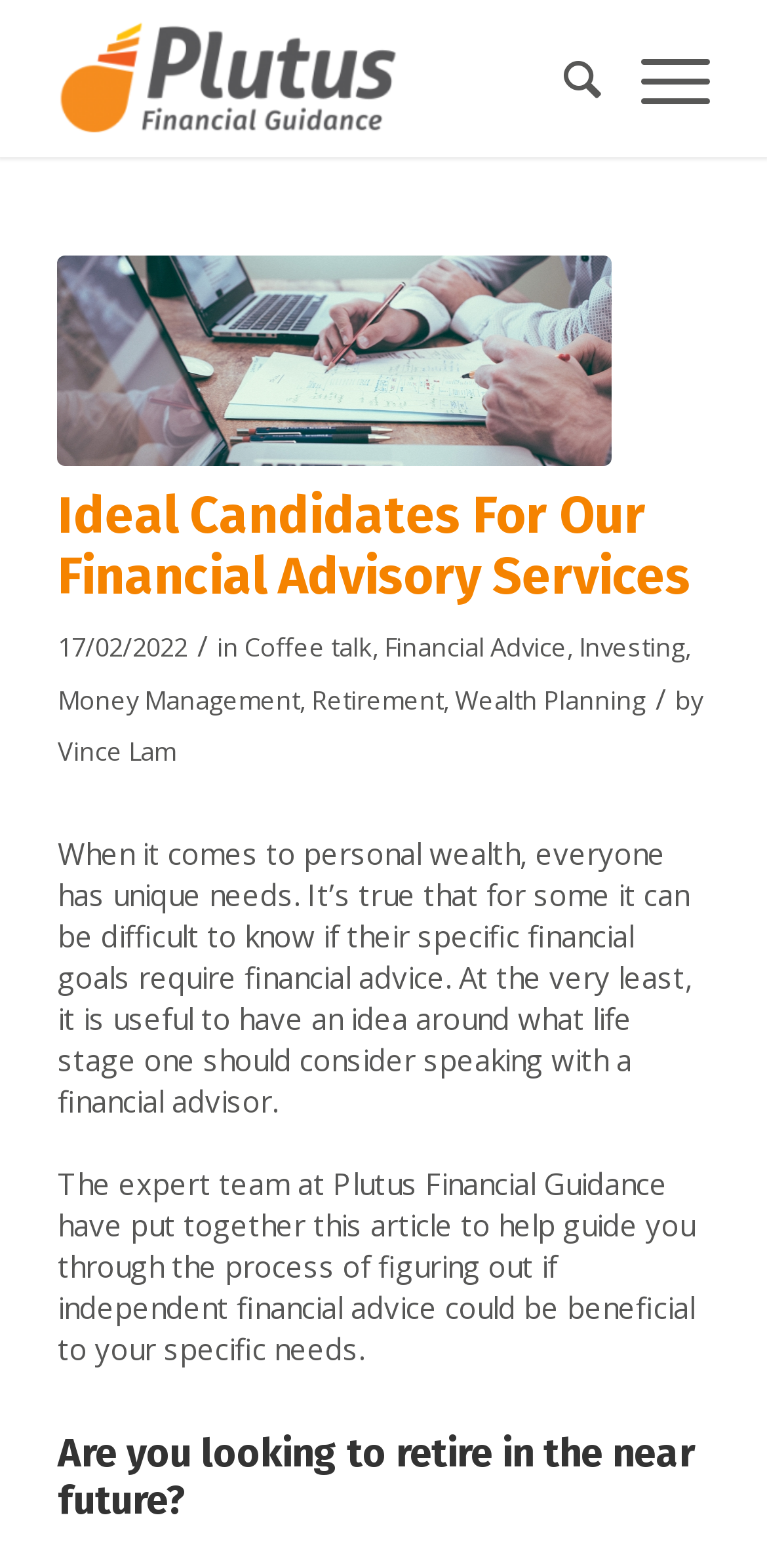Could you identify the text that serves as the heading for this webpage?

Ideal Candidates For Our Financial Advisory Services